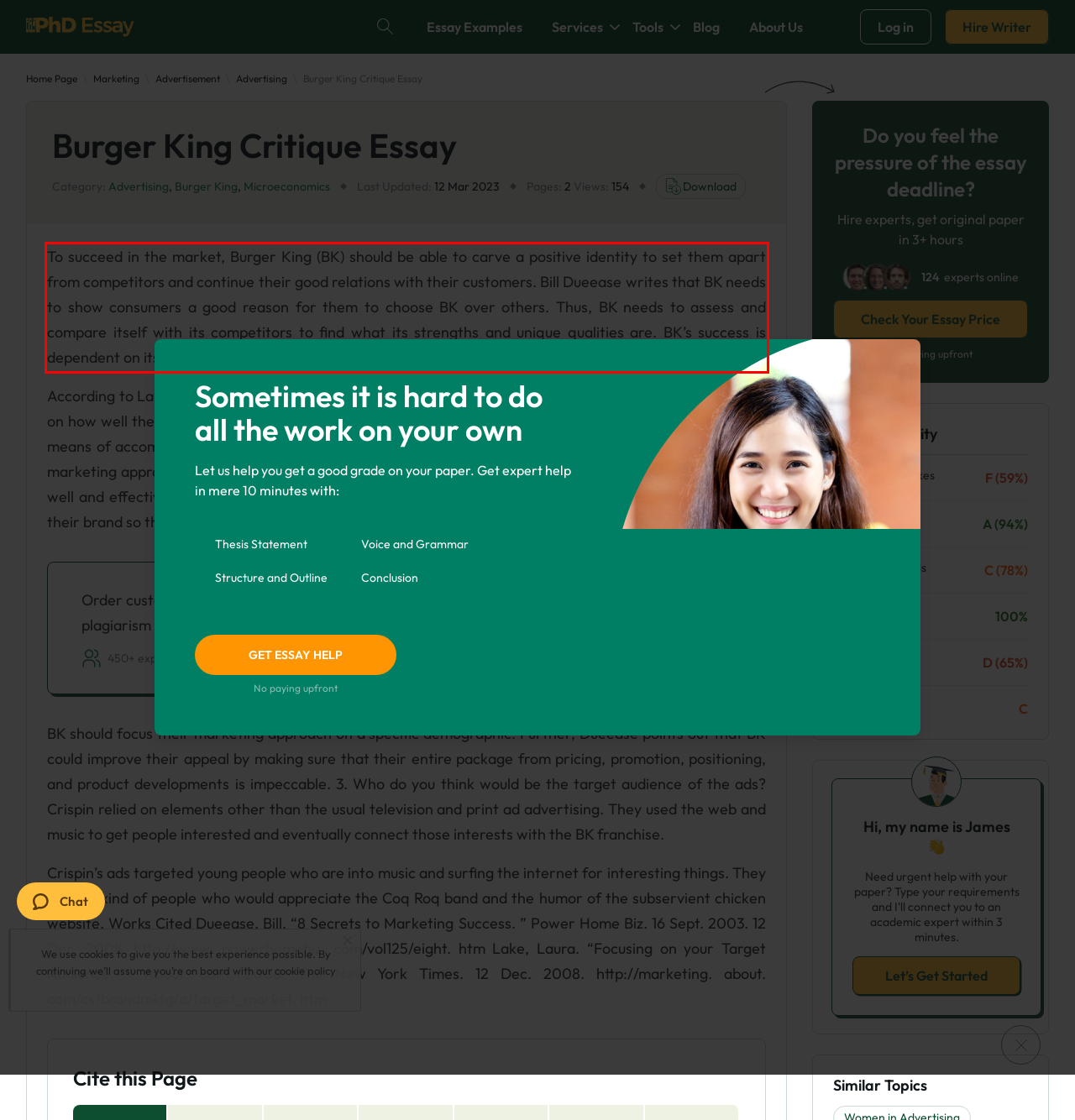Identify and transcribe the text content enclosed by the red bounding box in the given screenshot.

To succeed in the market, Burger King (BK) should be able to carve a positive identity to set them apart from competitors and continue their good relations with their customers. Bill Dueease writes that BK needs to show consumers a good reason for them to choose BK over others. Thus, BK needs to assess and compare itself with its competitors to find what its strengths and unique qualities are. BK’s success is dependent on its ability to maintain old customers as well as find new ones.